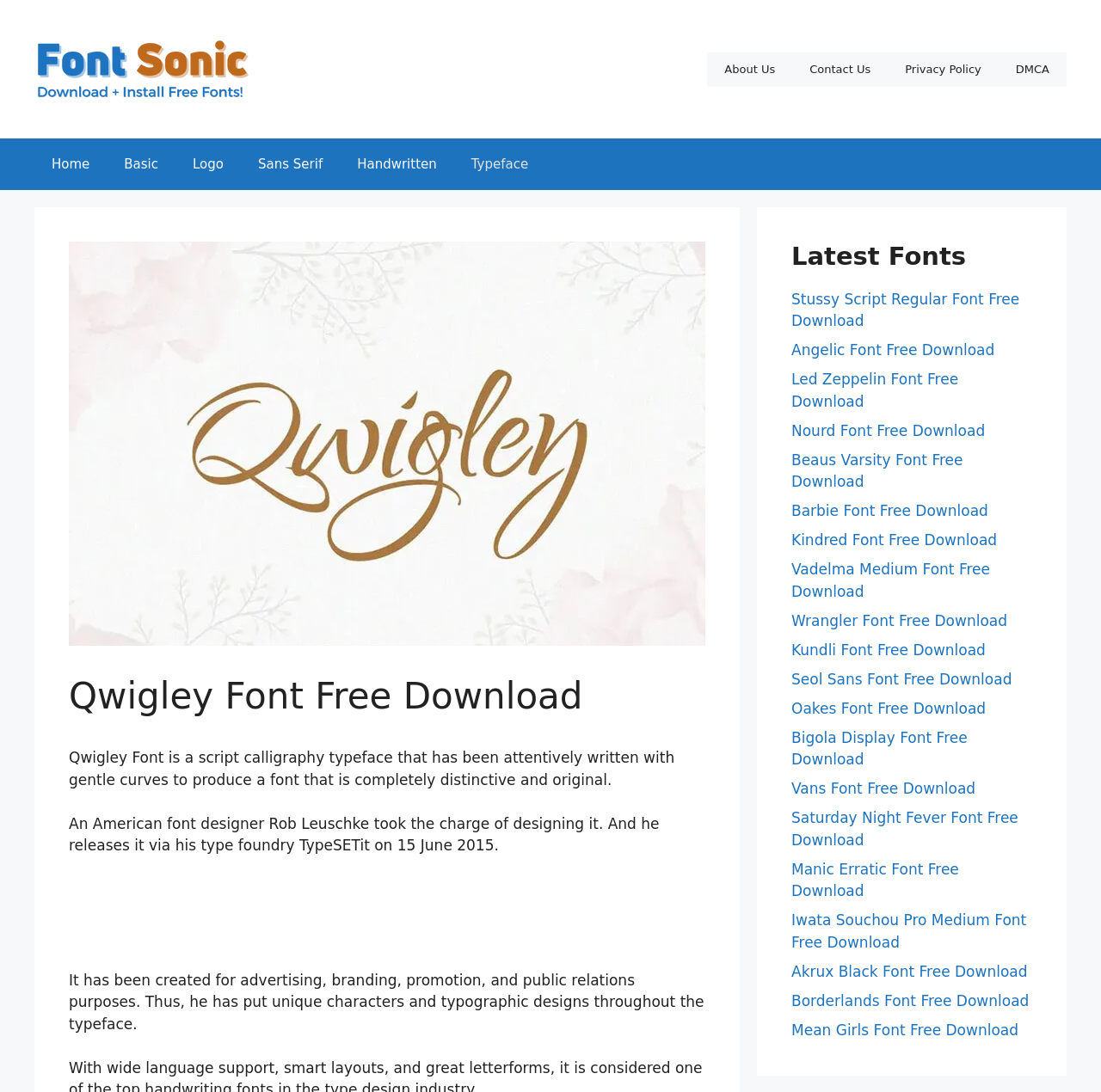Detail the webpage's structure and highlights in your description.

This webpage is about downloading the Qwigley Font, a script calligraphy typeface that is free for commercial use. At the top, there is a banner with the site's name, "Font Sonic", accompanied by an image of the logo. Below the banner, there is a navigation menu with links to "Home", "Basic", "Logo", "Sans Serif", "Handwritten", and "Typeface".

The main content of the page is focused on the Qwigley Font, with a large image of the font family and a heading that reads "Qwigley Font Free Download". Below the heading, there are three paragraphs of text that describe the font, its designer, and its intended use.

To the right of the main content, there is a section titled "Latest Fonts" that lists 20 links to other font downloads, including Stussy Script Regular, Angelic, Led Zeppelin, and many others.

Overall, the webpage is dedicated to providing information and download links for the Qwigley Font, as well as showcasing other available fonts.